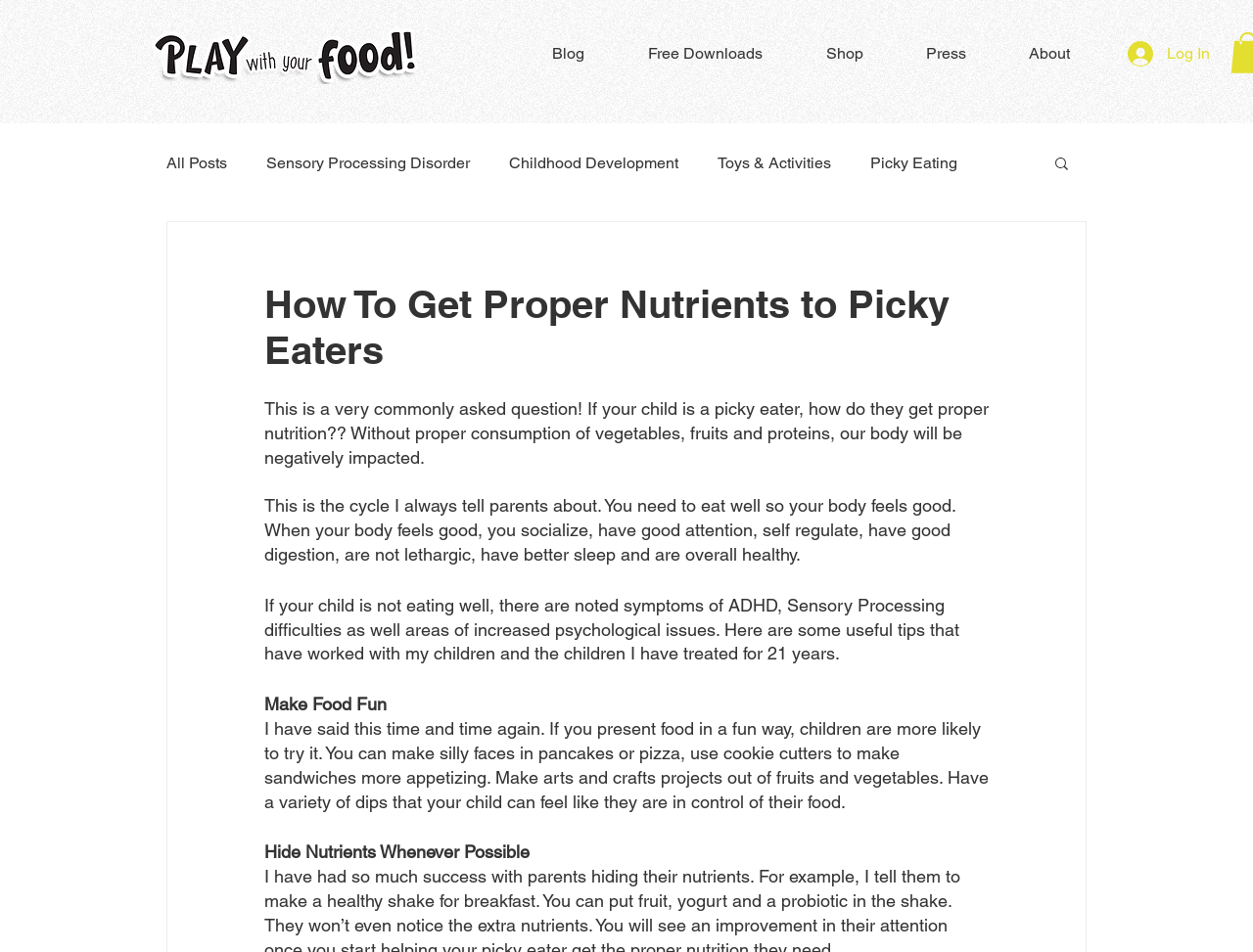What is the topic of the blog post?
Based on the visual content, answer with a single word or a brief phrase.

Picky Eaters